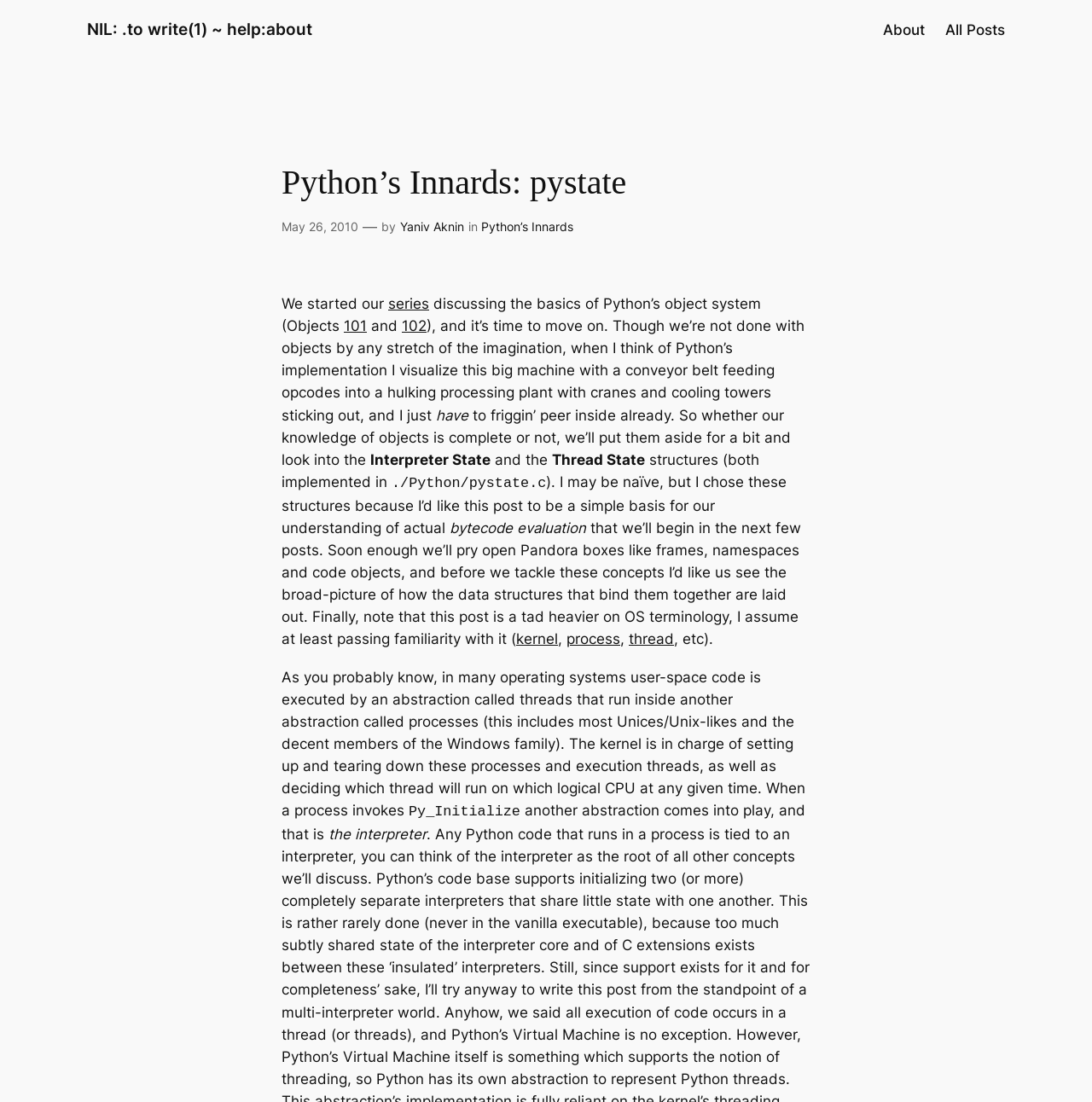What is the topic of the series being discussed?
Give a single word or phrase as your answer by examining the image.

Python's Innards